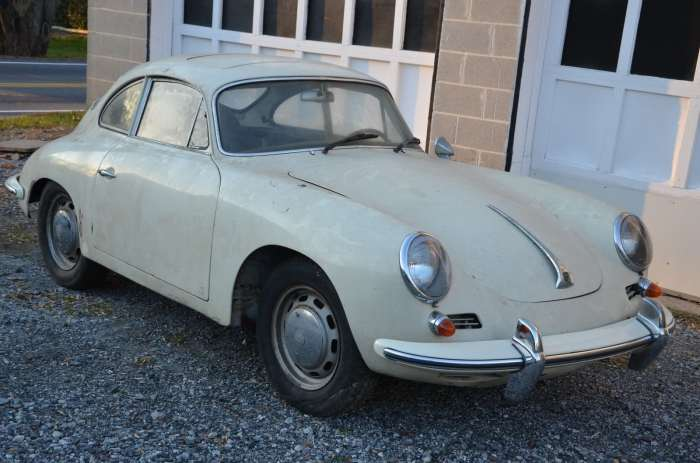Explain the image thoroughly, highlighting all key elements.

A vintage 1964 Porsche 356 Sunroof Coupe is showcased in this image, highlighting its classic design features. The car, with its iconic rounded body and streamlined silhouette, displays a weathered yet charming white exterior, hinting at its history. Notably, the vehicle features a distinctive sunroof, an elegant touch that adds to its vintage allure. Set against a backdrop of gravel and a partially visible building, the Coupe appears well-loved, suggesting it has been stored away, hinting at its condition as an all-original find. This vehicle represents a rich part of automotive history, particularly appealing to collectors and enthusiasts of vintage Porsches.